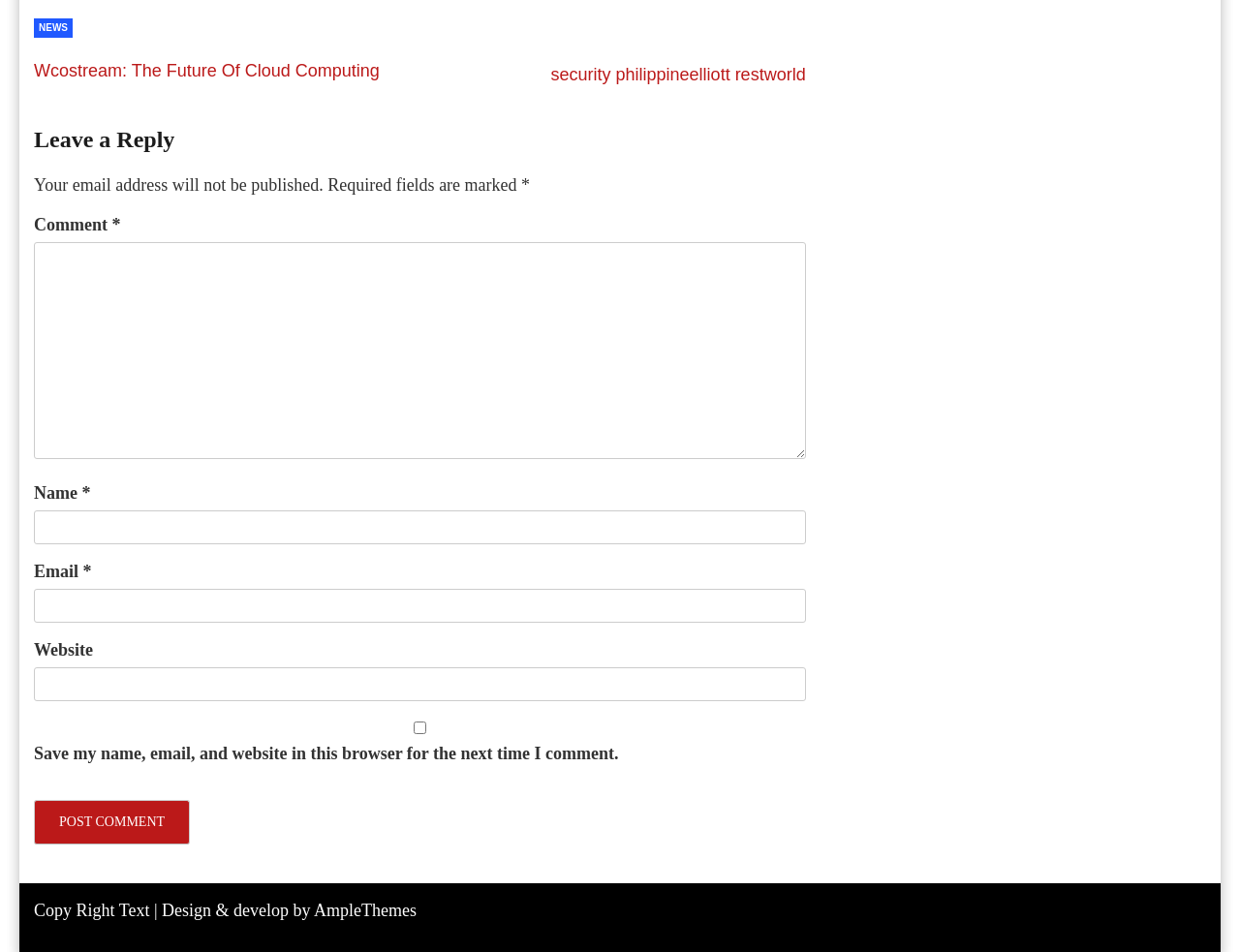From the webpage screenshot, predict the bounding box of the UI element that matches this description: "Design & develop by AmpleThemes".

[0.13, 0.946, 0.336, 0.966]